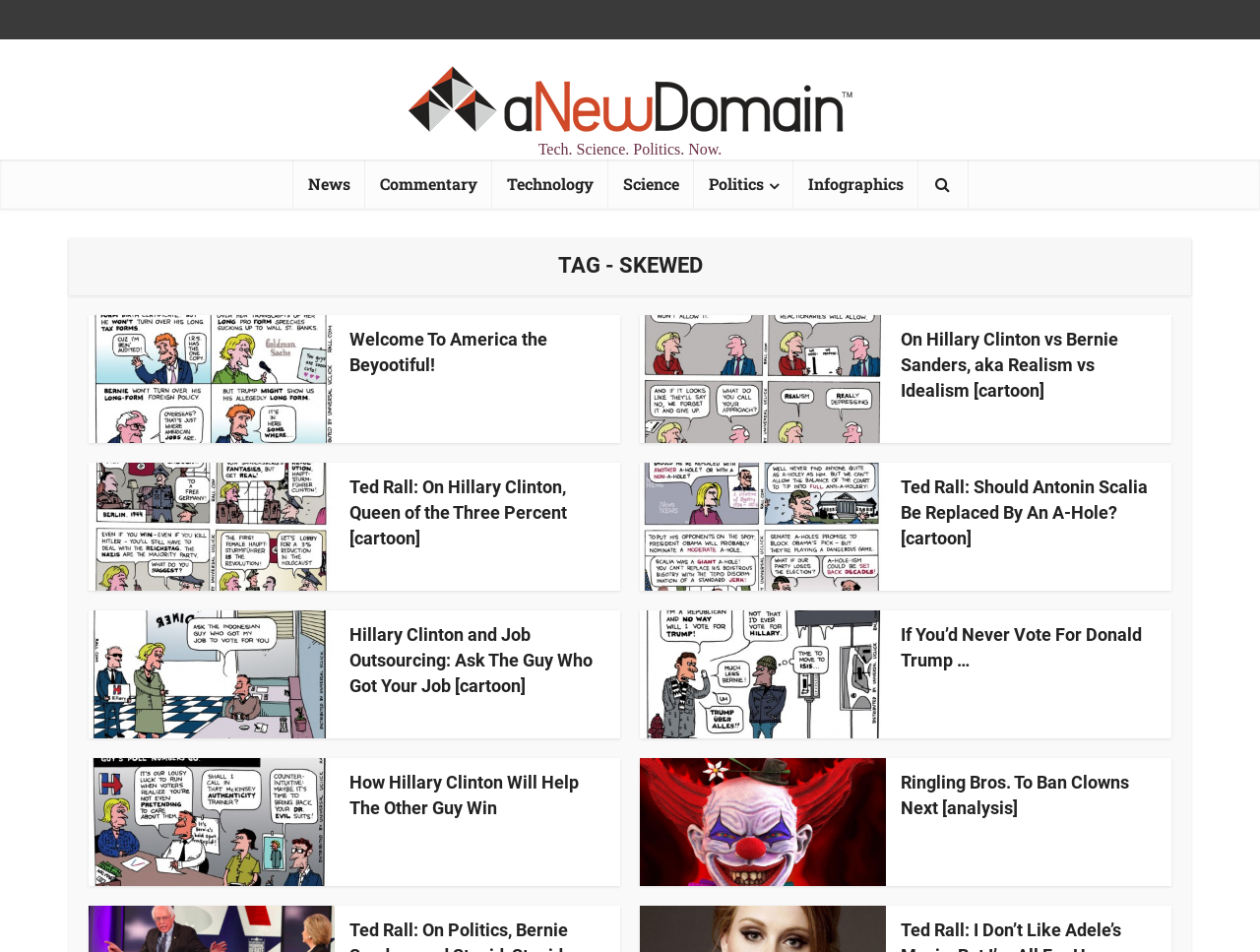Please reply to the following question using a single word or phrase: 
How many articles are on the webpage?

12